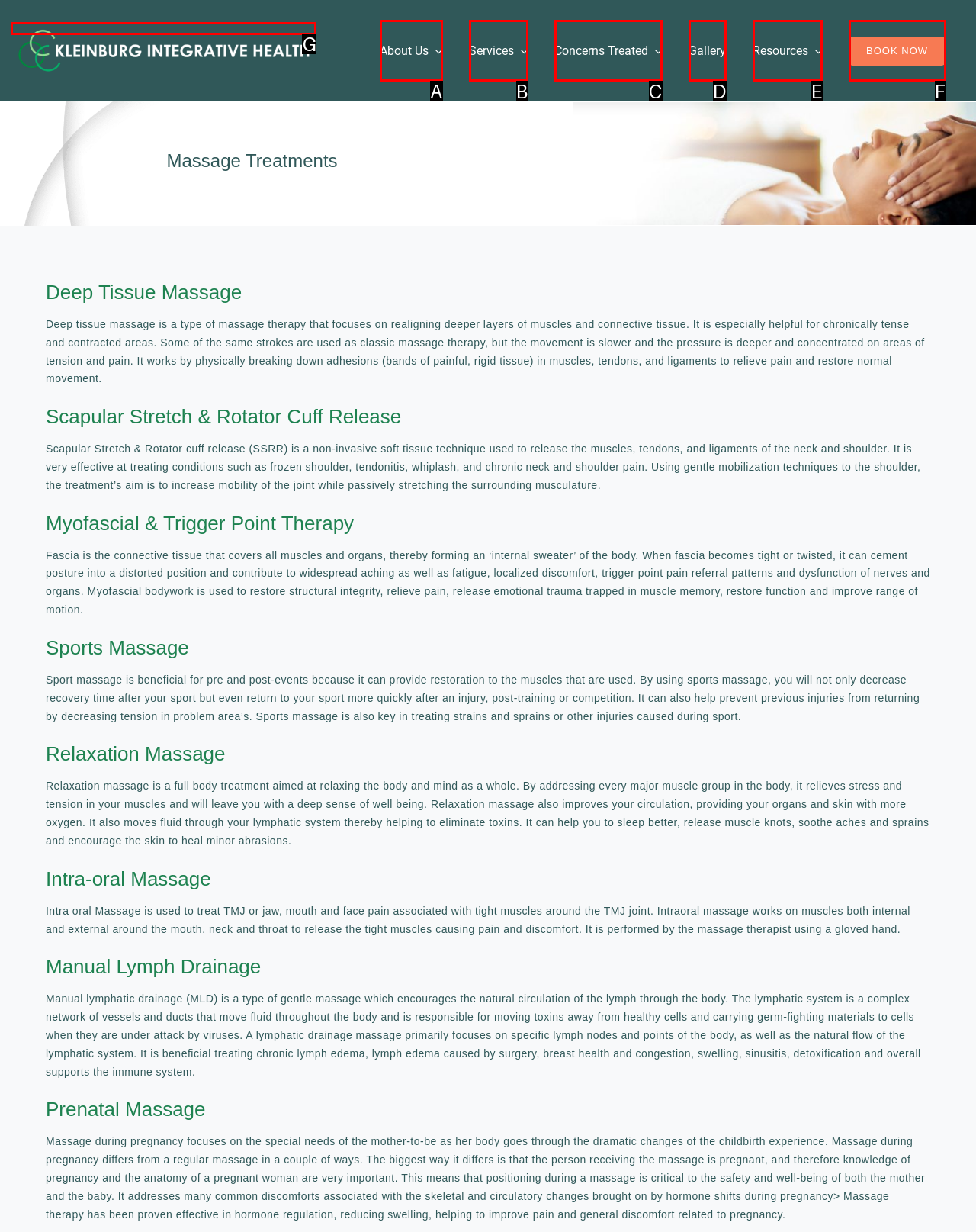Tell me the letter of the HTML element that best matches the description: Concerns Treated from the provided options.

C